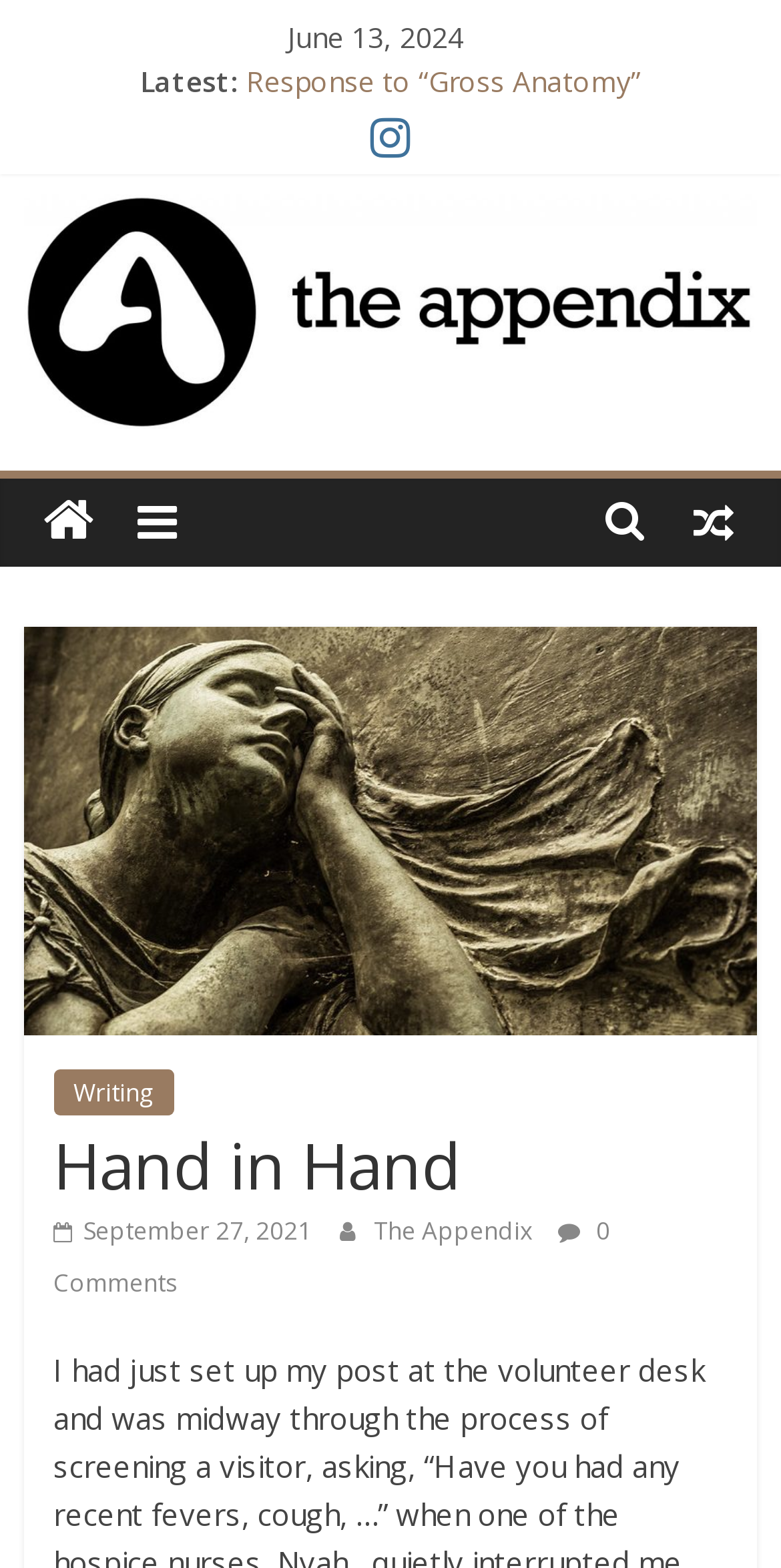What is the category of the post 'The Appendix'?
Please respond to the question with as much detail as possible.

I found the link 'The Appendix' under the category 'Writing', which suggests that 'The Appendix' is a post related to writing.